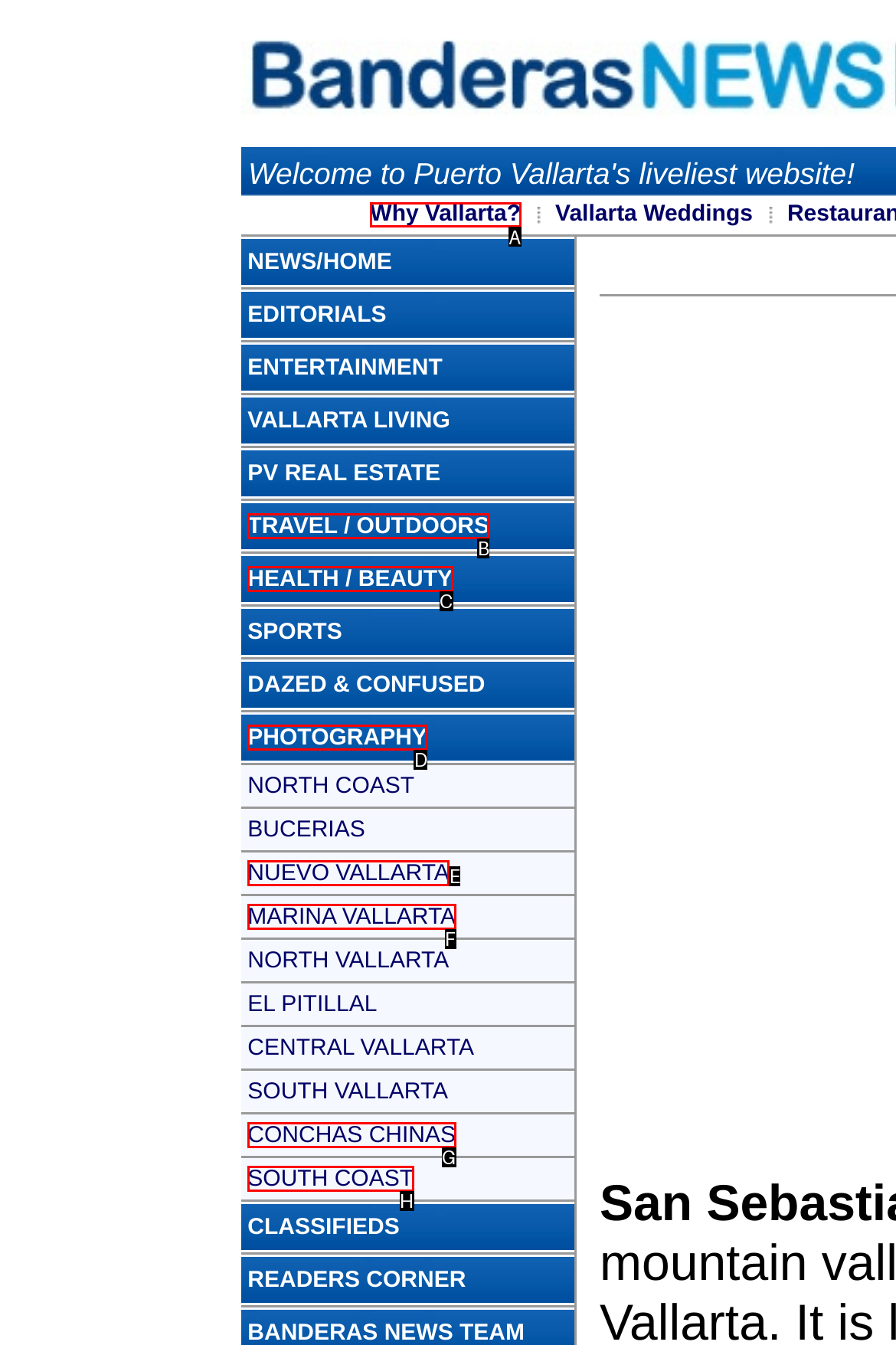From the description: TRAVEL / OUTDOORS, select the HTML element that fits best. Reply with the letter of the appropriate option.

B